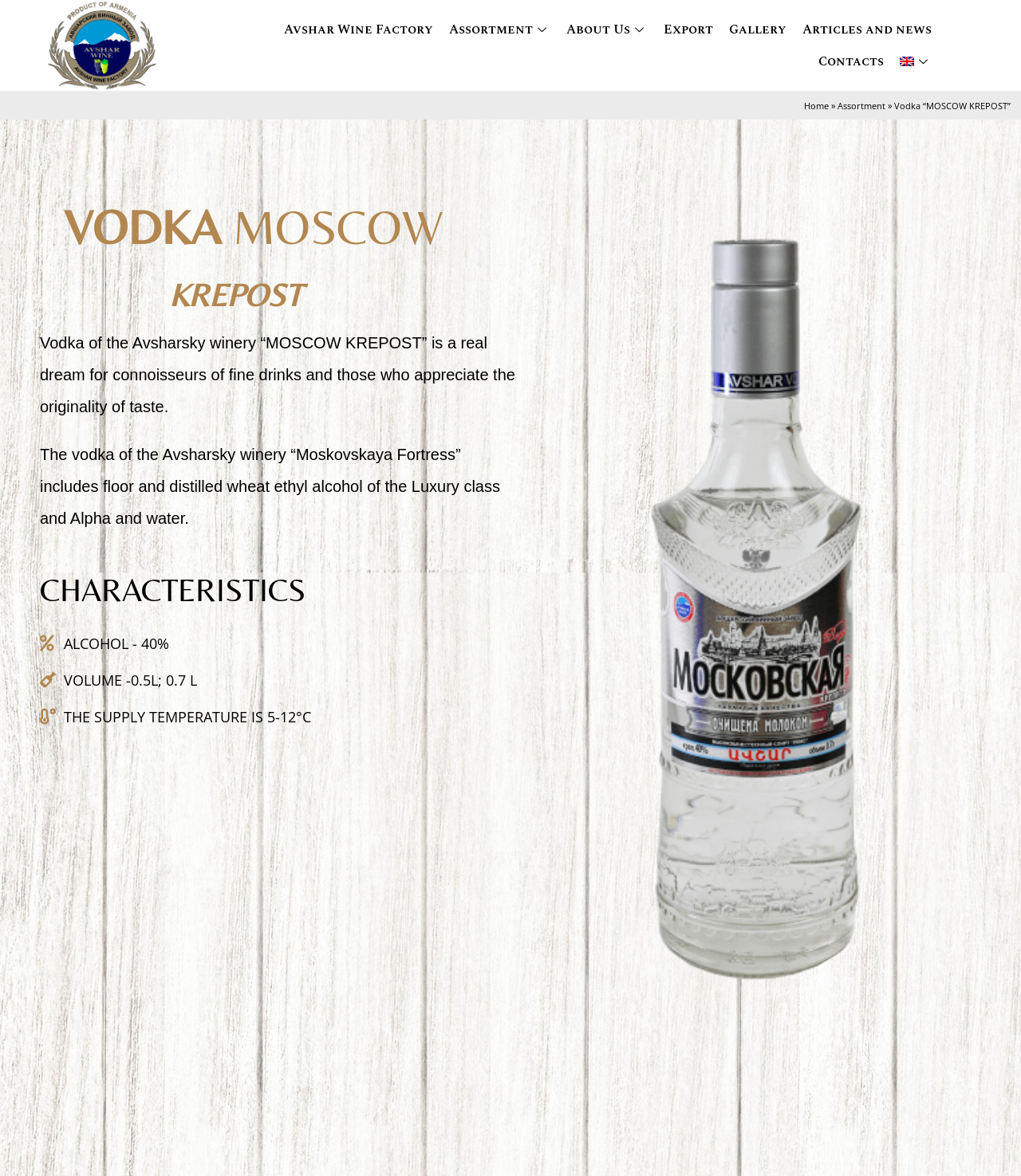Locate the bounding box coordinates of the clickable region to complete the following instruction: "Go to the 'Assortment' page."

[0.432, 0.012, 0.547, 0.039]